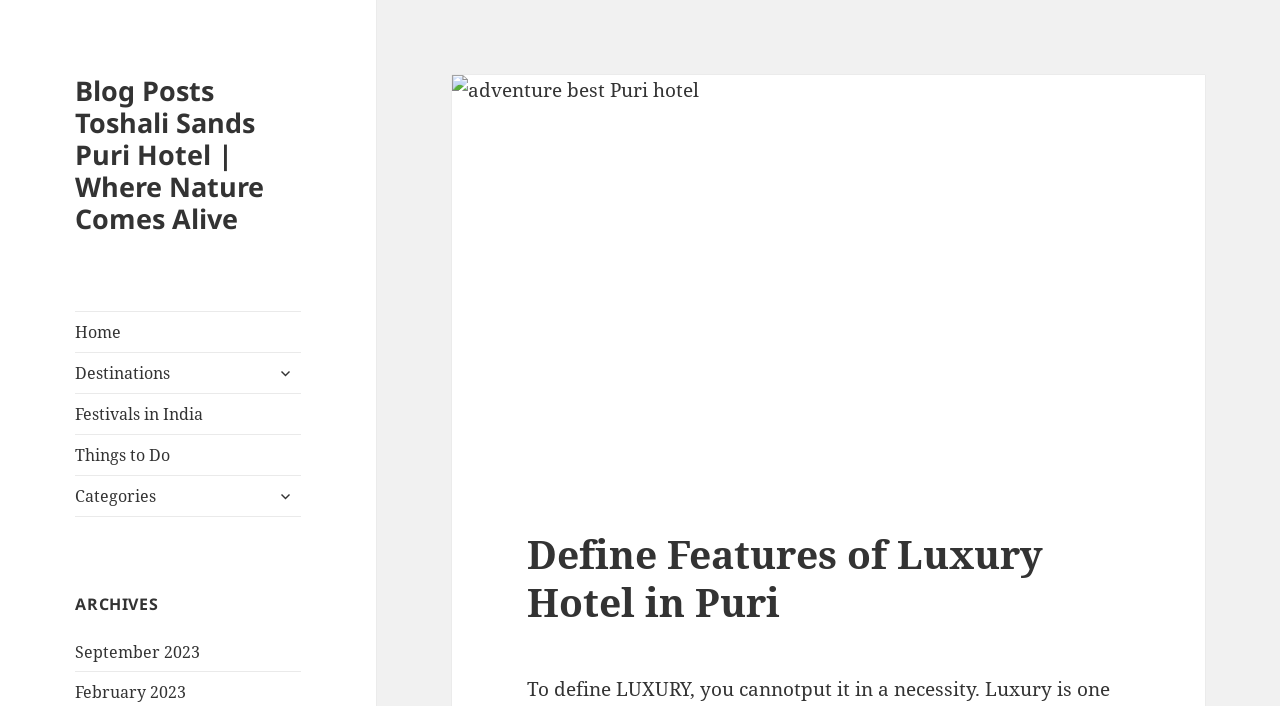What is the text of the first archive link?
Using the visual information from the image, give a one-word or short-phrase answer.

September 2023